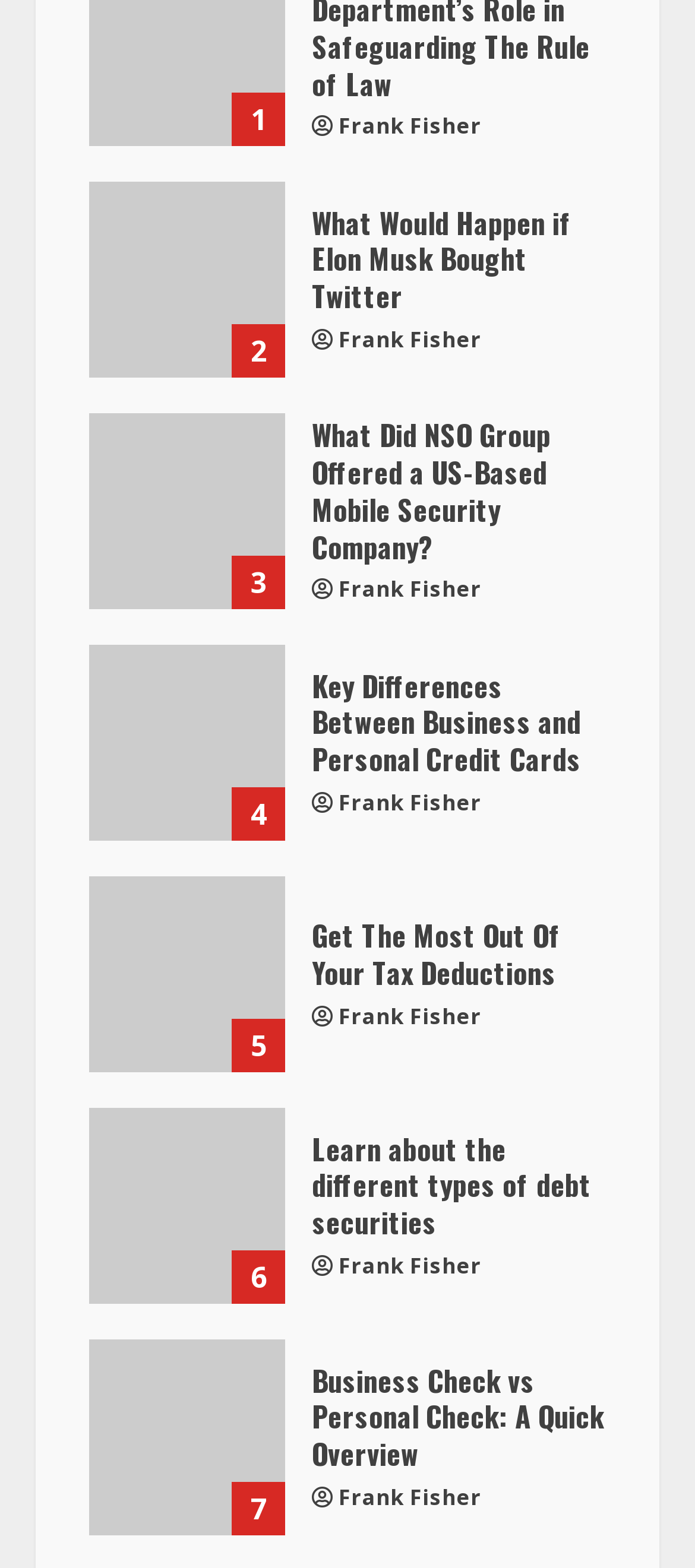Find the bounding box coordinates for the UI element whose description is: "Frank Fisher". The coordinates should be four float numbers between 0 and 1, in the format [left, top, right, bottom].

[0.487, 0.945, 0.692, 0.965]